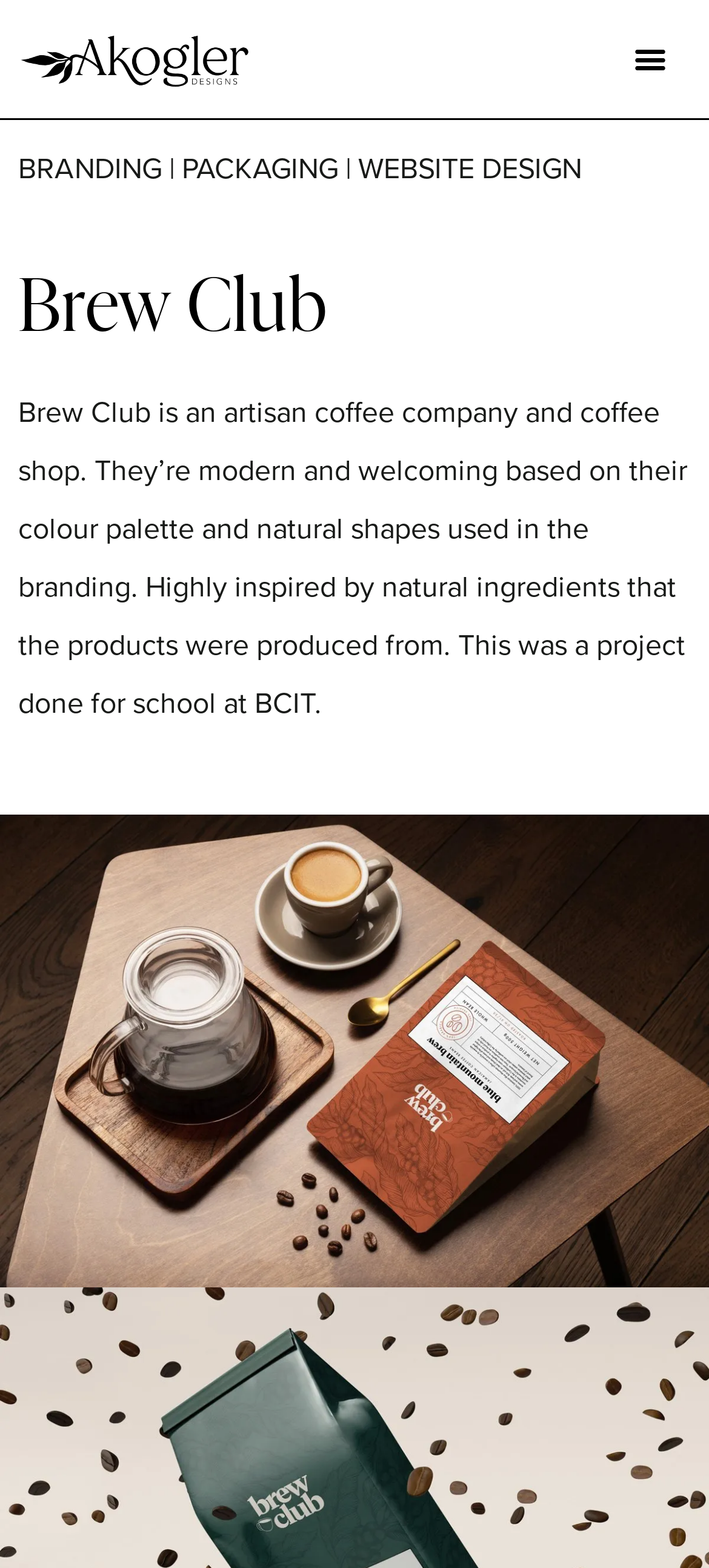Given the element description Menu, identify the bounding box coordinates for the UI element on the webpage screenshot. The format should be (top-left x, top-left y, bottom-right x, bottom-right y), with values between 0 and 1.

[0.882, 0.022, 0.952, 0.053]